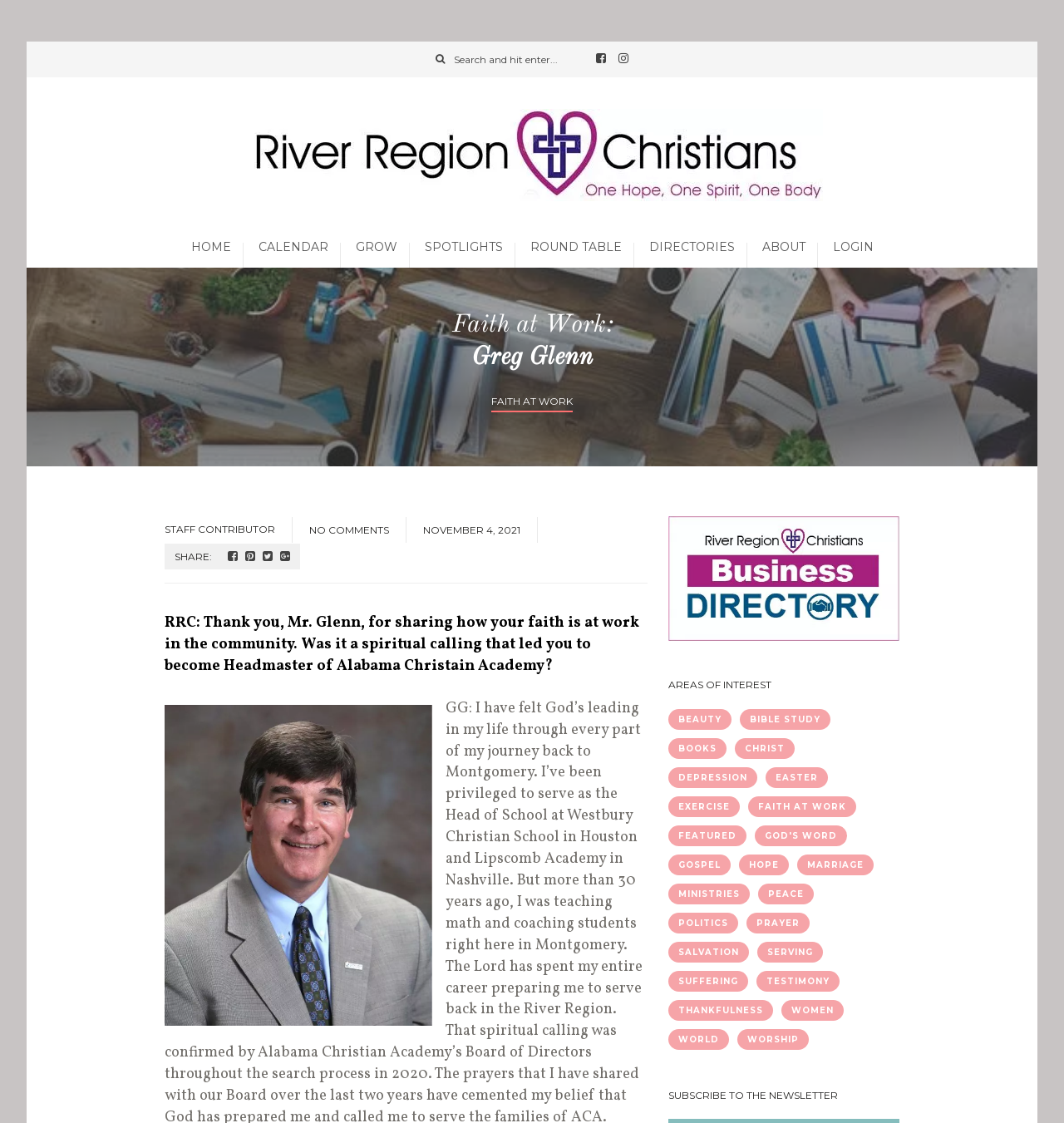Locate the bounding box coordinates for the element described below: "Faith at Work". The coordinates must be four float values between 0 and 1, formatted as [left, top, right, bottom].

[0.703, 0.709, 0.804, 0.727]